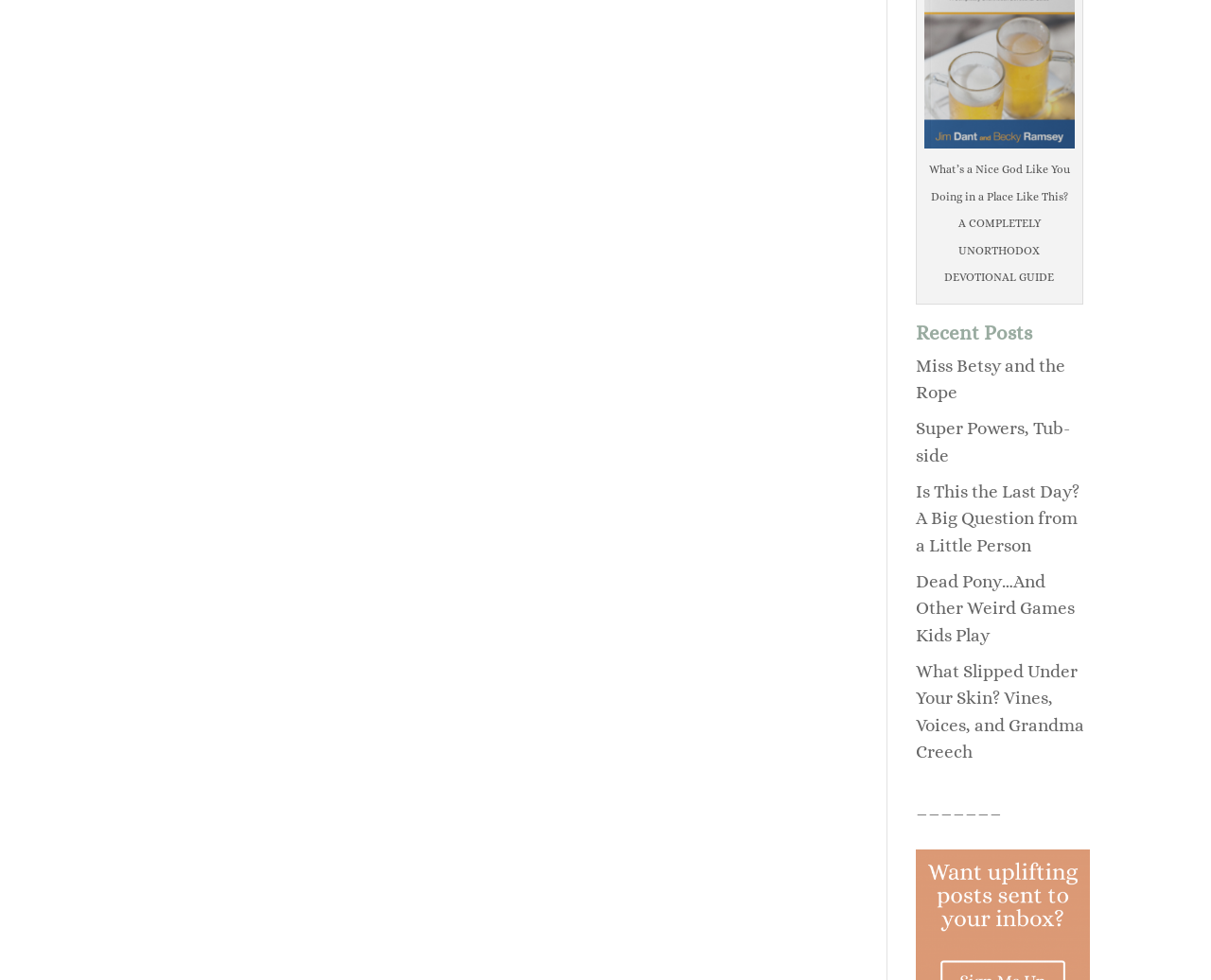Using the description: "Miss Betsy and the Rope", identify the bounding box of the corresponding UI element in the screenshot.

[0.756, 0.363, 0.88, 0.41]